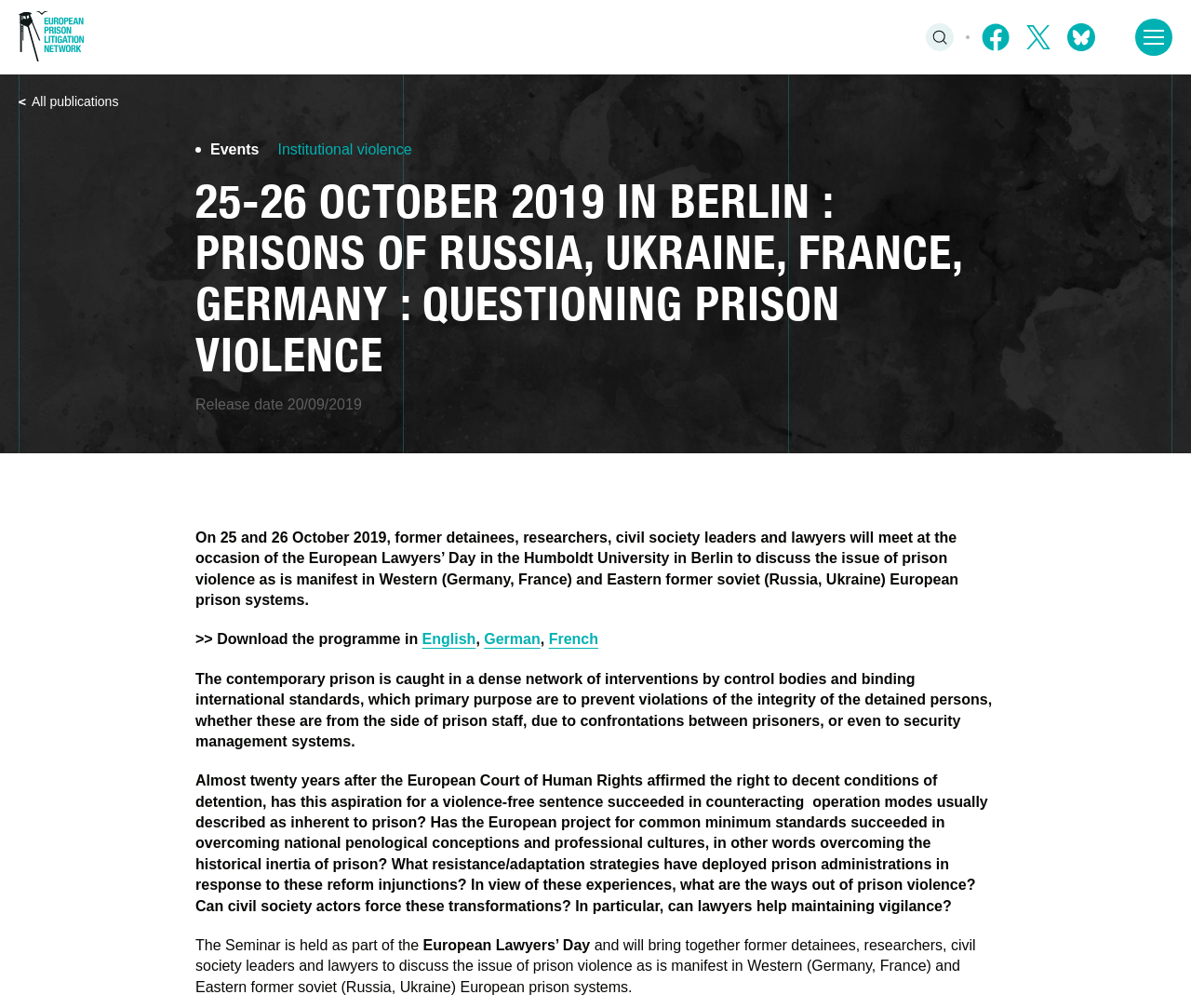Use a single word or phrase to answer the question: 
How many languages is the programme available in?

3